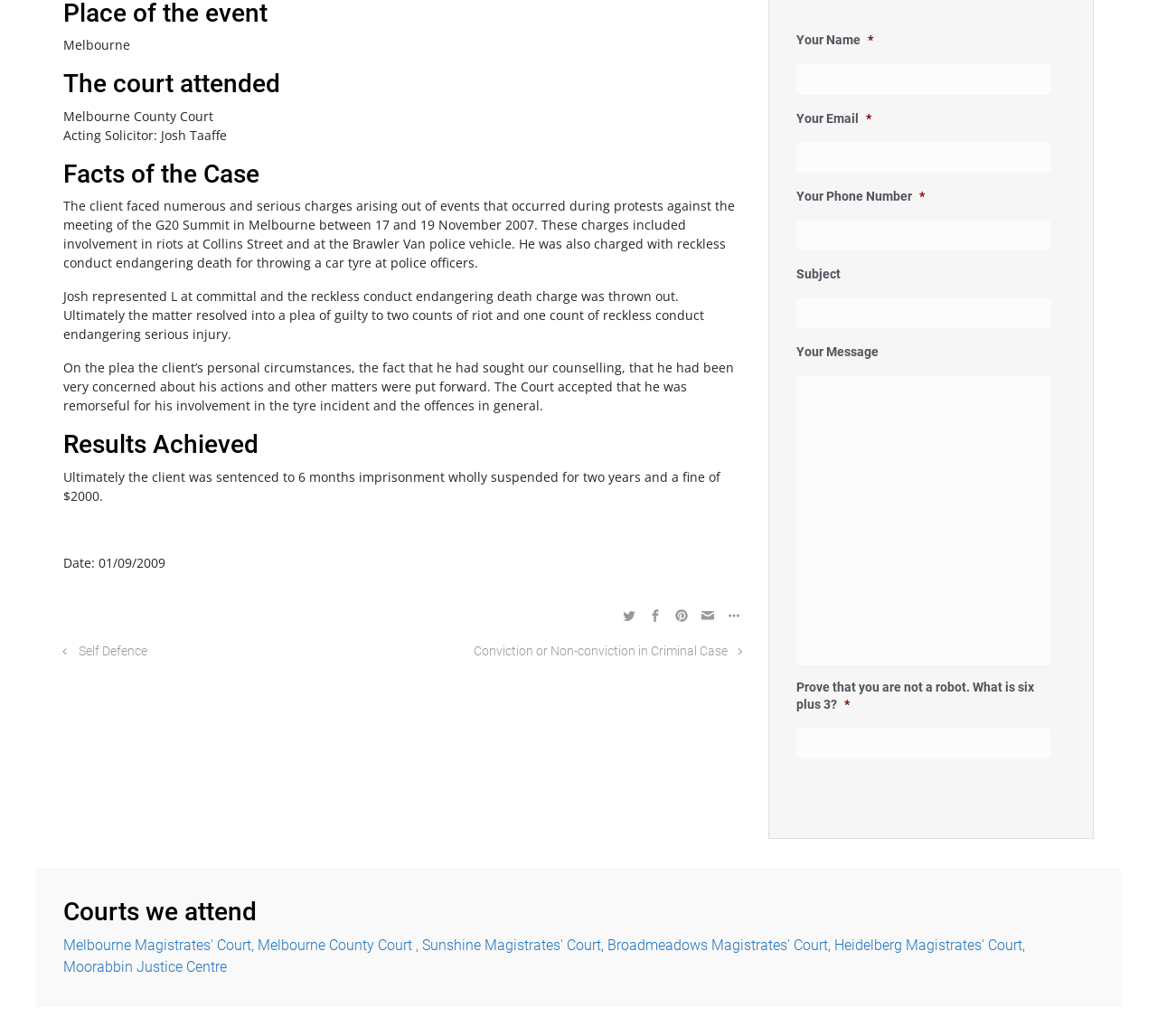Given the description "Blogs", provide the bounding box coordinates of the corresponding UI element.

None